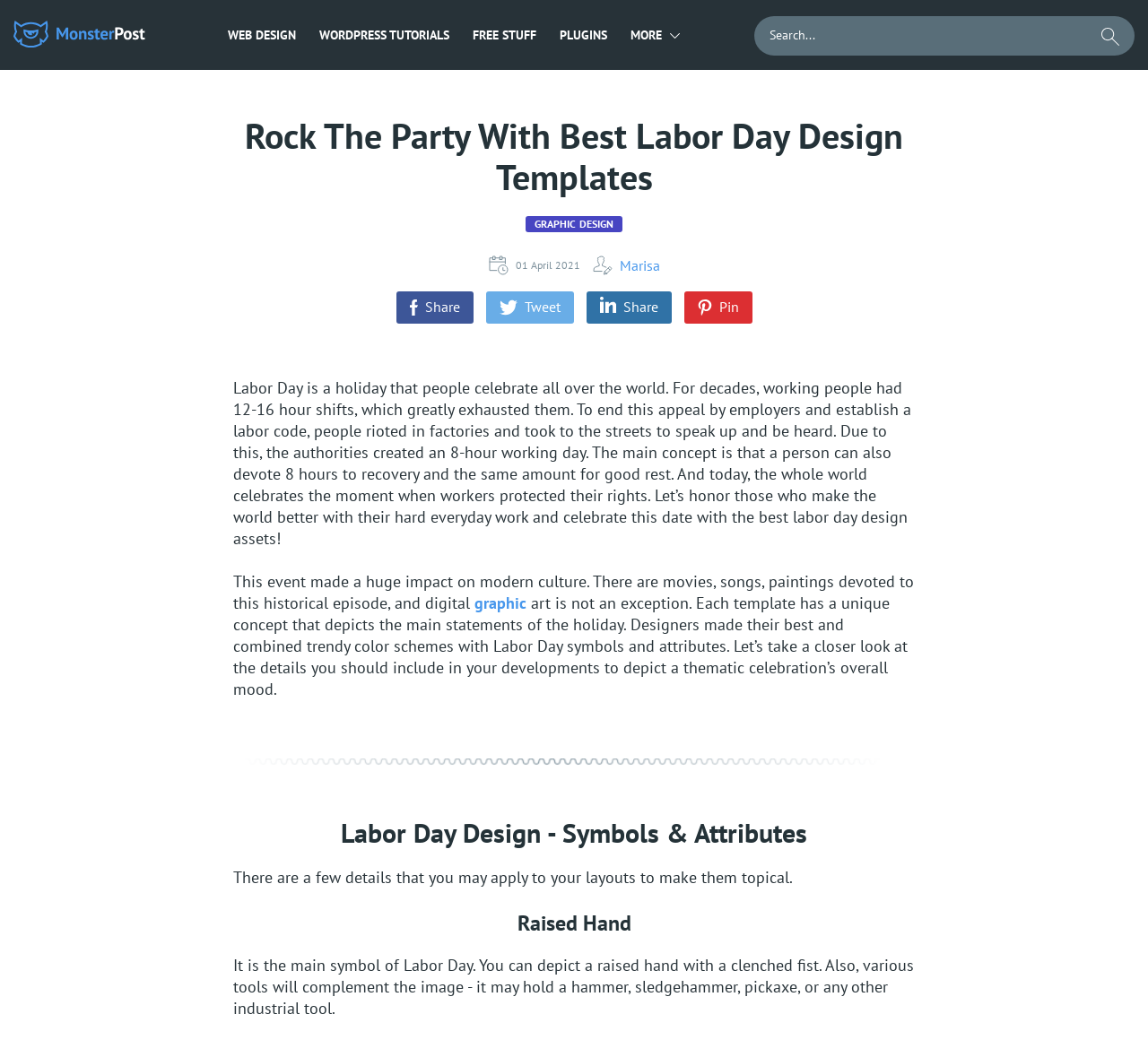Determine the bounding box coordinates for the clickable element required to fulfill the instruction: "Explore GRAPHIC DESIGN assets". Provide the coordinates as four float numbers between 0 and 1, i.e., [left, top, right, bottom].

[0.458, 0.208, 0.542, 0.223]